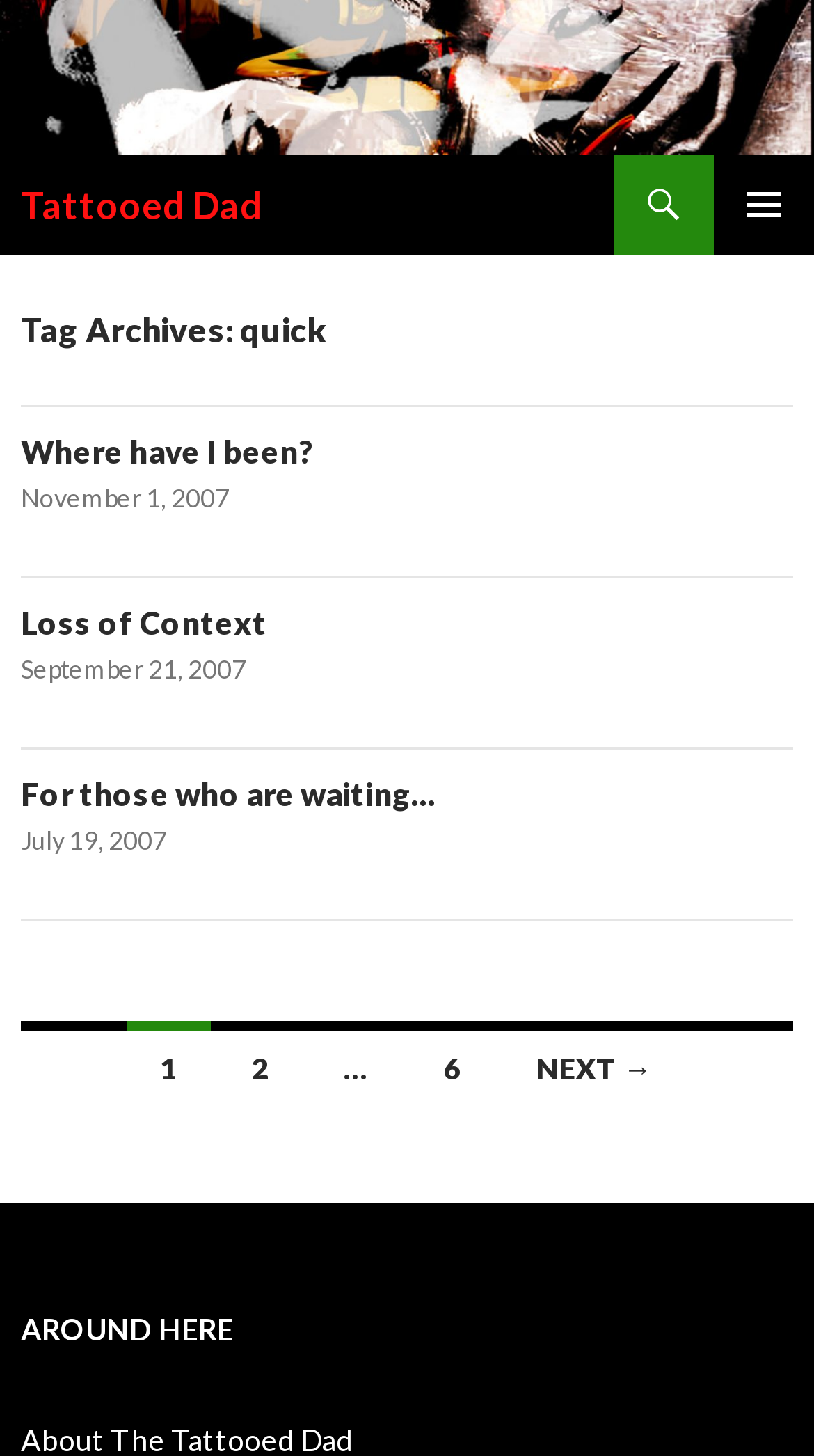Using the provided element description: "Where have I been?", determine the bounding box coordinates of the corresponding UI element in the screenshot.

[0.026, 0.297, 0.387, 0.323]